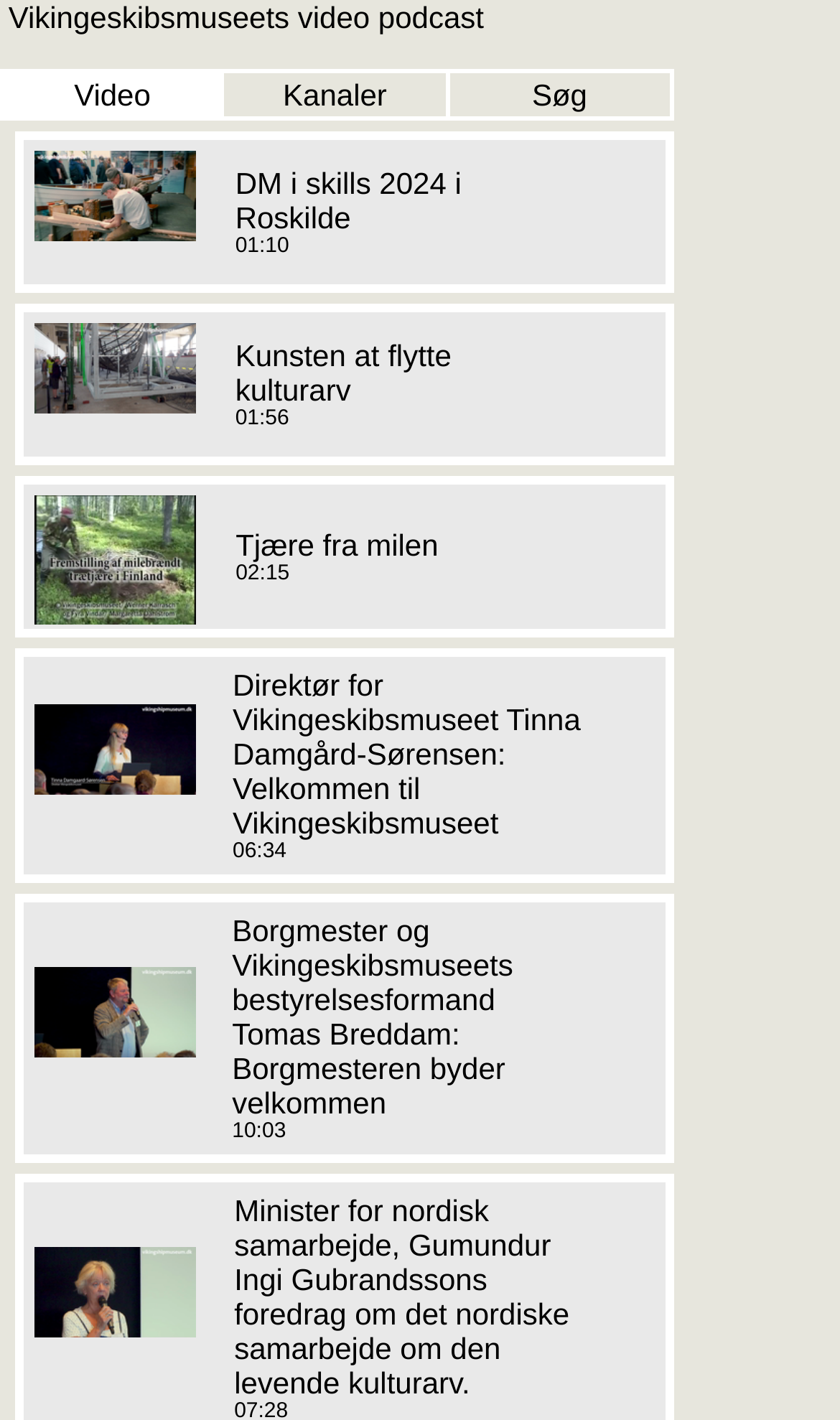Produce an elaborate caption capturing the essence of the webpage.

The webpage is titled "Vikingeskibsmuseets video podcast - Mobil" and has a table at the top with three columns labeled "Video", "Kanaler", and "Søg". Below this table, there is a layout table with multiple rows and columns, containing various images and text elements.

In the first row, there is a large image spanning almost the entire width of the page. The second row has five columns, each containing a small image. The third row has a single column with a text element "DM i skills 2024 i Roskilde 01:10" and an image to its left. The text element is a link.

The fourth row has a similar structure to the second row, with five columns each containing a small image. The fifth row has a single column with a text element "Kunsten at flytte kulturarv 01:56" and an image to its left. The text element is also a link.

There are multiple images scattered throughout the page, with some of them being small icons and others being larger thumbnails. The page appears to be a video podcast page, with links to various video episodes and accompanying images.